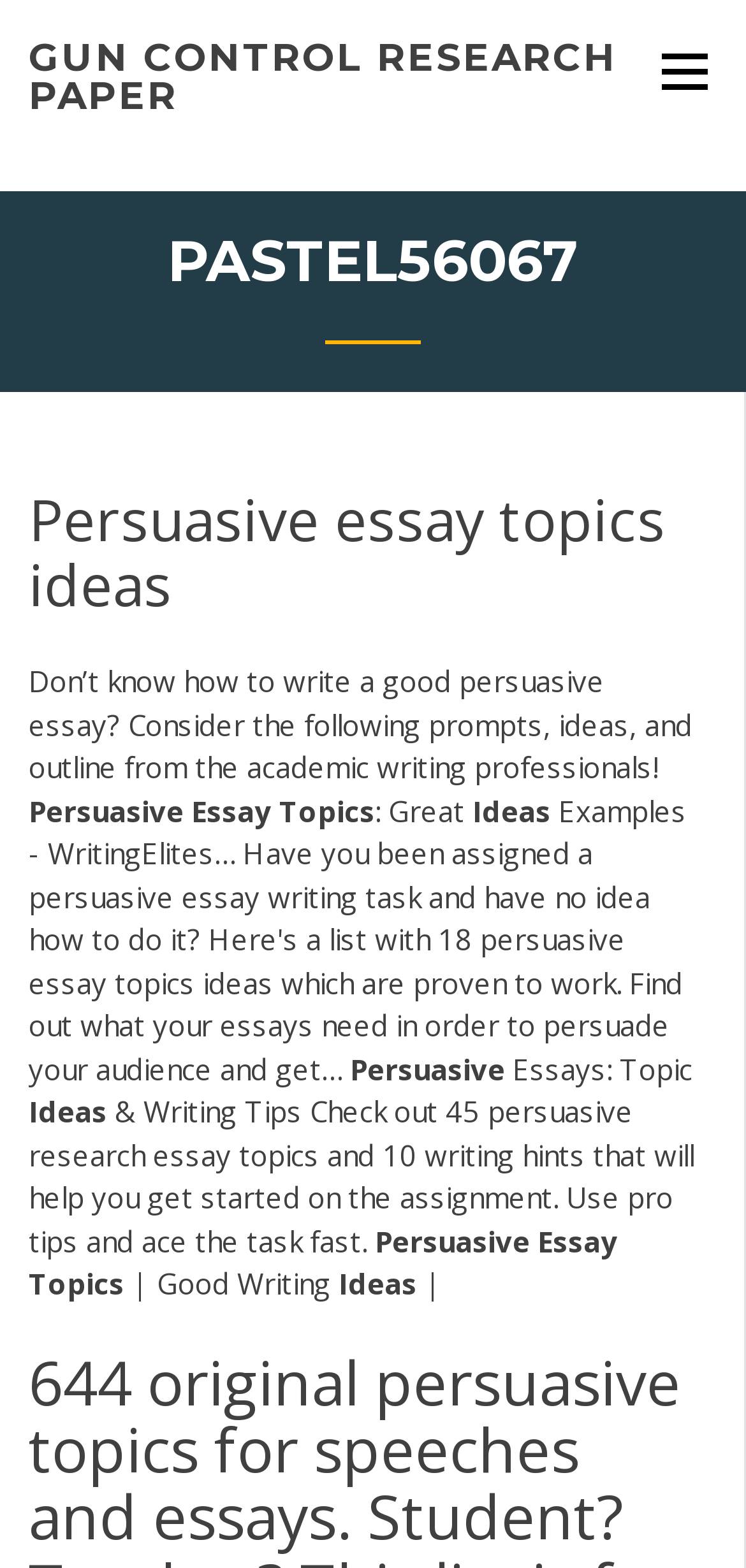Please determine the bounding box of the UI element that matches this description: gun control research paper. The coordinates should be given as (top-left x, top-left y, bottom-right x, bottom-right y), with all values between 0 and 1.

[0.038, 0.022, 0.828, 0.076]